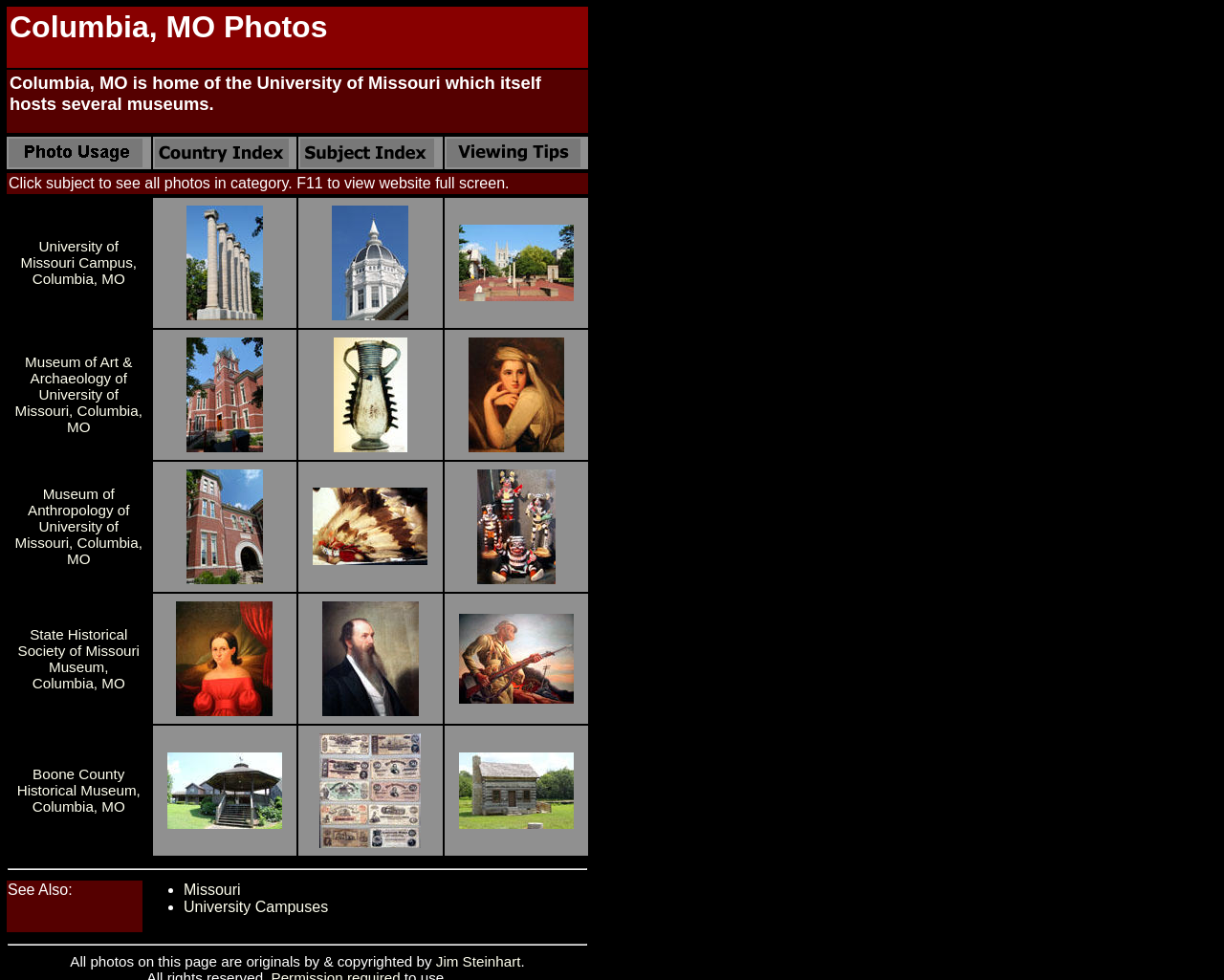Please specify the bounding box coordinates of the area that should be clicked to accomplish the following instruction: "Visit Boone County Historical Museum". The coordinates should consist of four float numbers between 0 and 1, i.e., [left, top, right, bottom].

[0.014, 0.782, 0.115, 0.831]